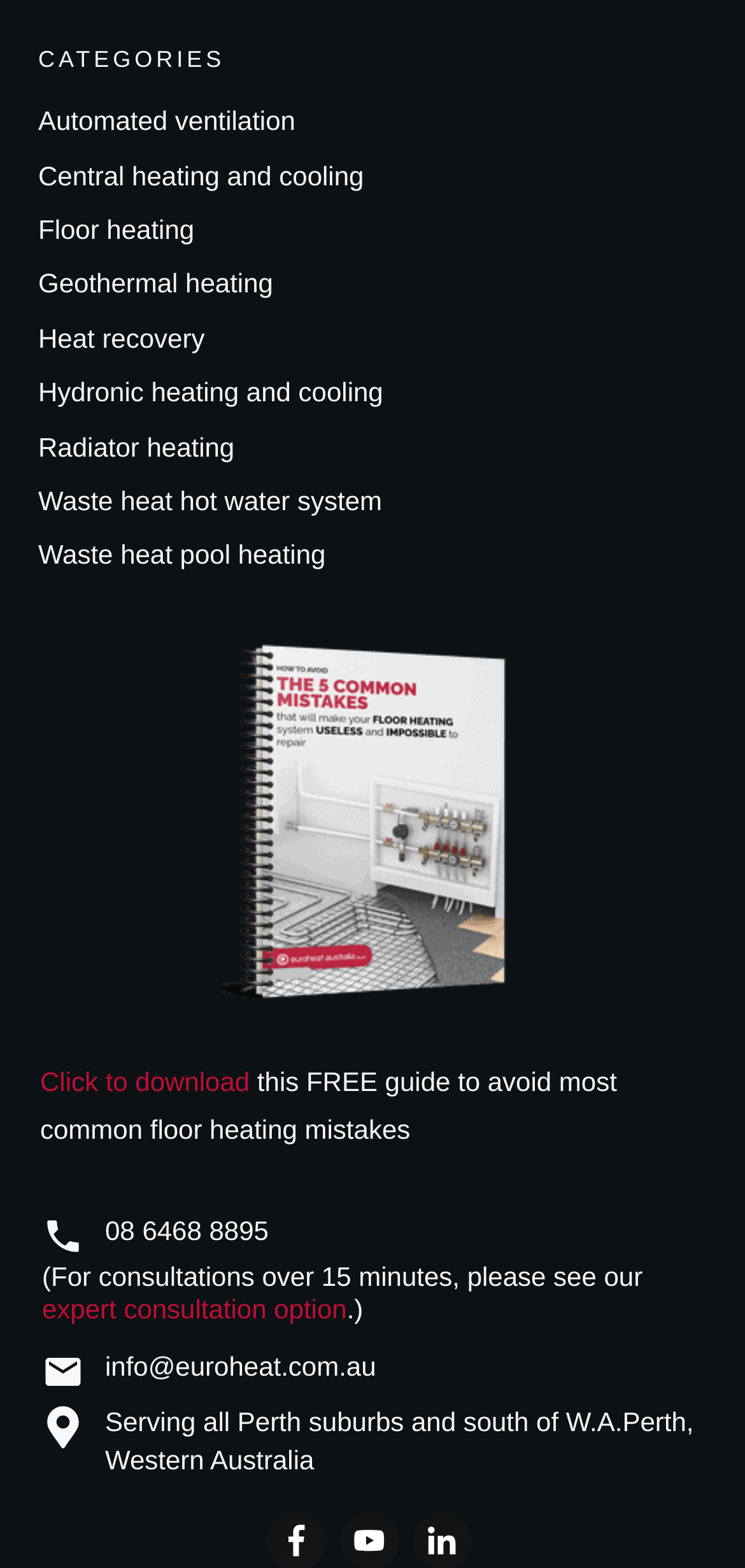Predict the bounding box coordinates of the UI element that matches this description: "Waste heat hot water system". The coordinates should be in the format [left, top, right, bottom] with each value between 0 and 1.

[0.051, 0.306, 0.513, 0.333]